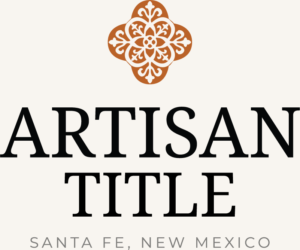Convey all the details present in the image.

The image features the elegant logo of Artisan Title, a reputable title and escrow company based in Santa Fe, New Mexico. The design showcases the company name, "ARTISAN TITLE," prominently rendered in a bold, sophisticated font, conveying professionalism and trustworthiness. Above the company name is a beautifully intricate decorative emblem in warm tones, adding a touch of artistry that reflects the local culture. Beneath the main title, "SANTA FE, NEW MEXICO" is displayed in a smaller, refined style, establishing a strong connection to its geographic roots and emphasizing the company’s commitment to serving the local community. This logo encapsulates the essence of Artisan Title, highlighting its dedication to providing exceptional title and escrow services in the heart of Santa Fe.